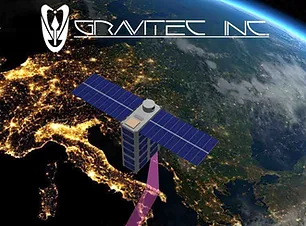With reference to the screenshot, provide a detailed response to the question below:
What is the location depicted in the background?

The caption specifically mentions that the background of the image features a 'beautifully illuminated view of Europe at night', indicating the location depicted.